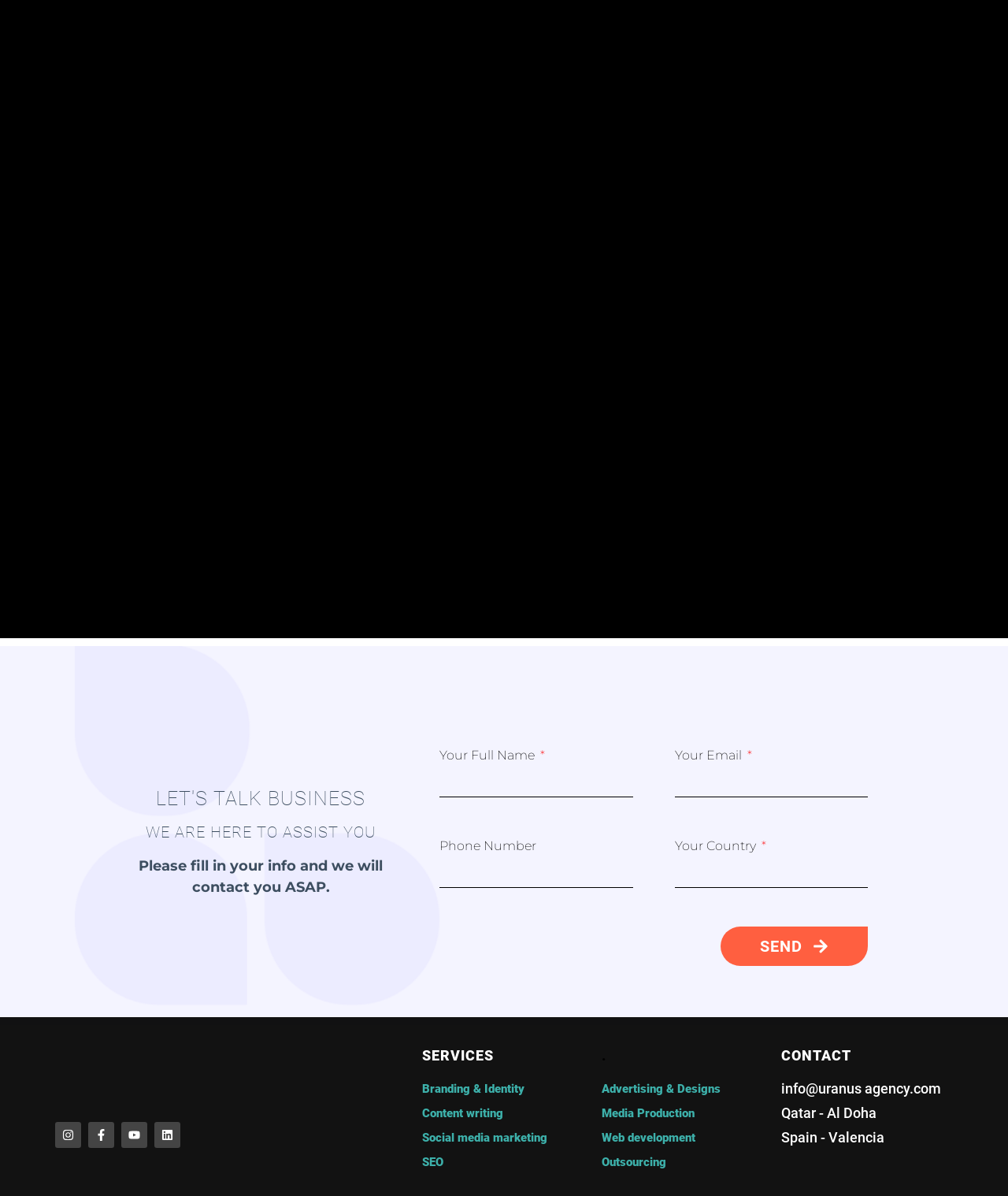Locate the bounding box of the UI element described in the following text: "Branding & Identity".

[0.419, 0.902, 0.581, 0.919]